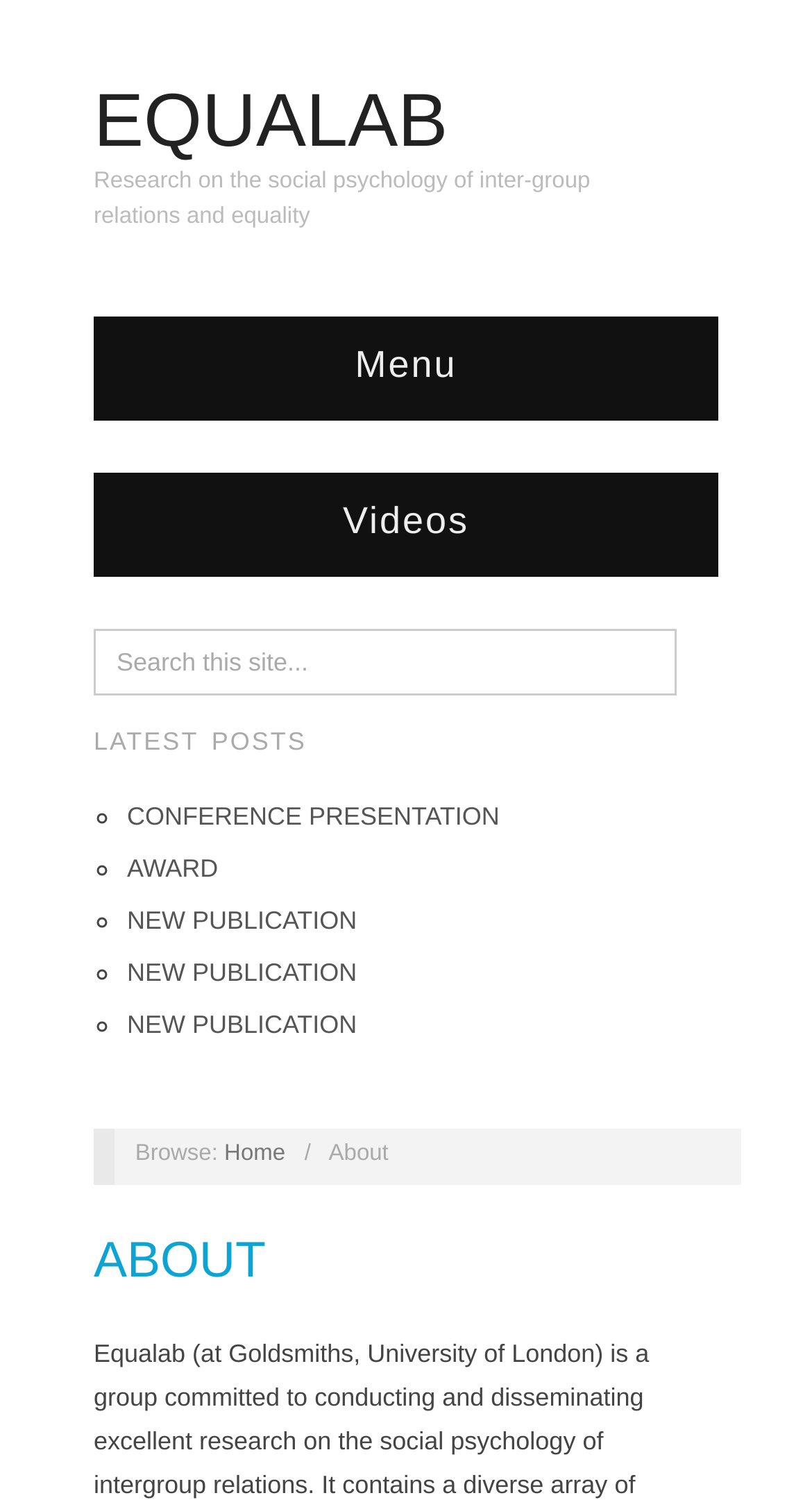Please determine the bounding box coordinates of the element's region to click for the following instruction: "Go to the About page".

[0.405, 0.761, 0.478, 0.778]